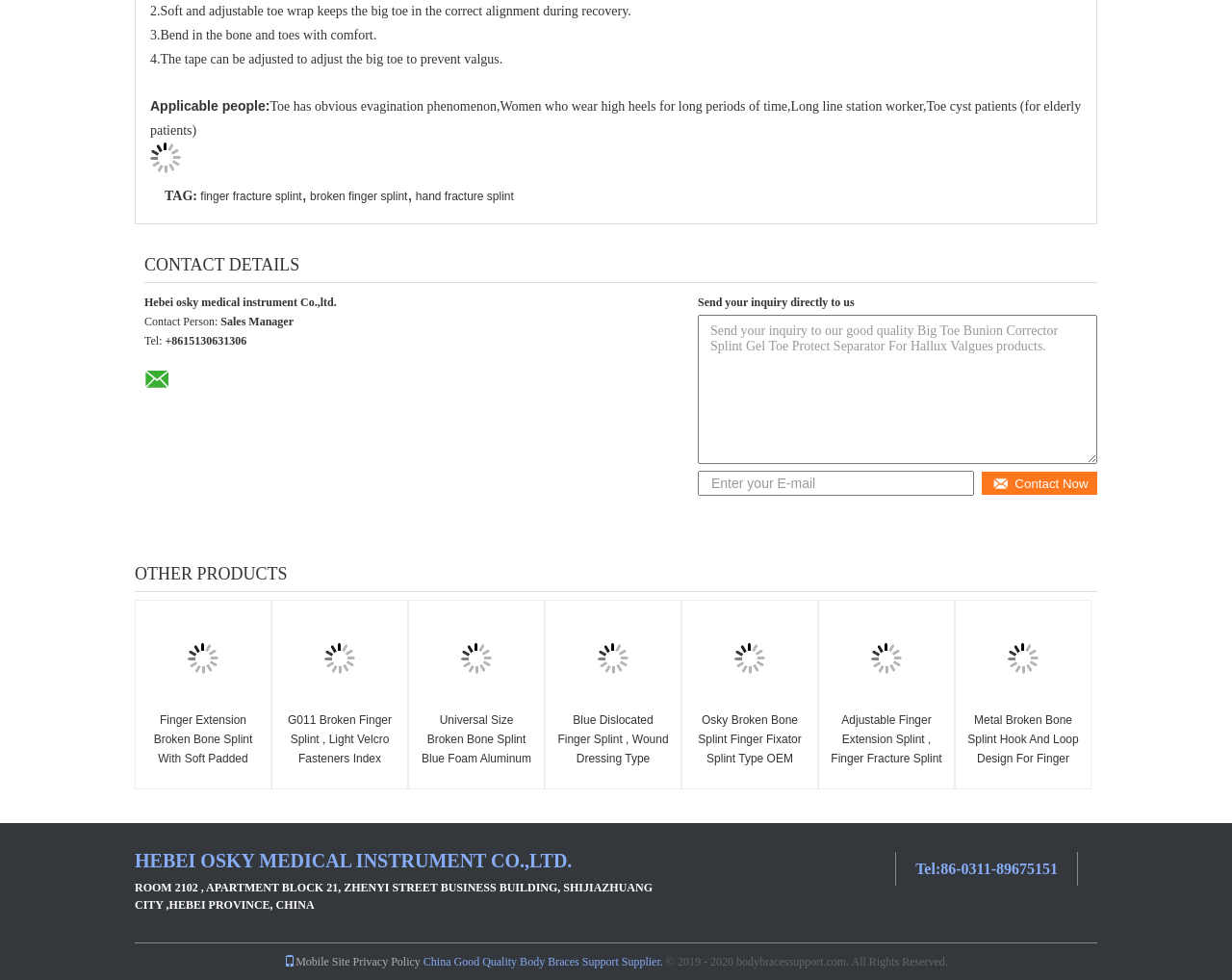Provide a short answer to the following question with just one word or phrase: What is the address of the company?

ROOM 2102, APARTMENT BLOCK 21, ZHENYI STREET BUSINESS BUILDING, SHIJIAZHUANG CITY,HEBEI PROVINCE, CHINA